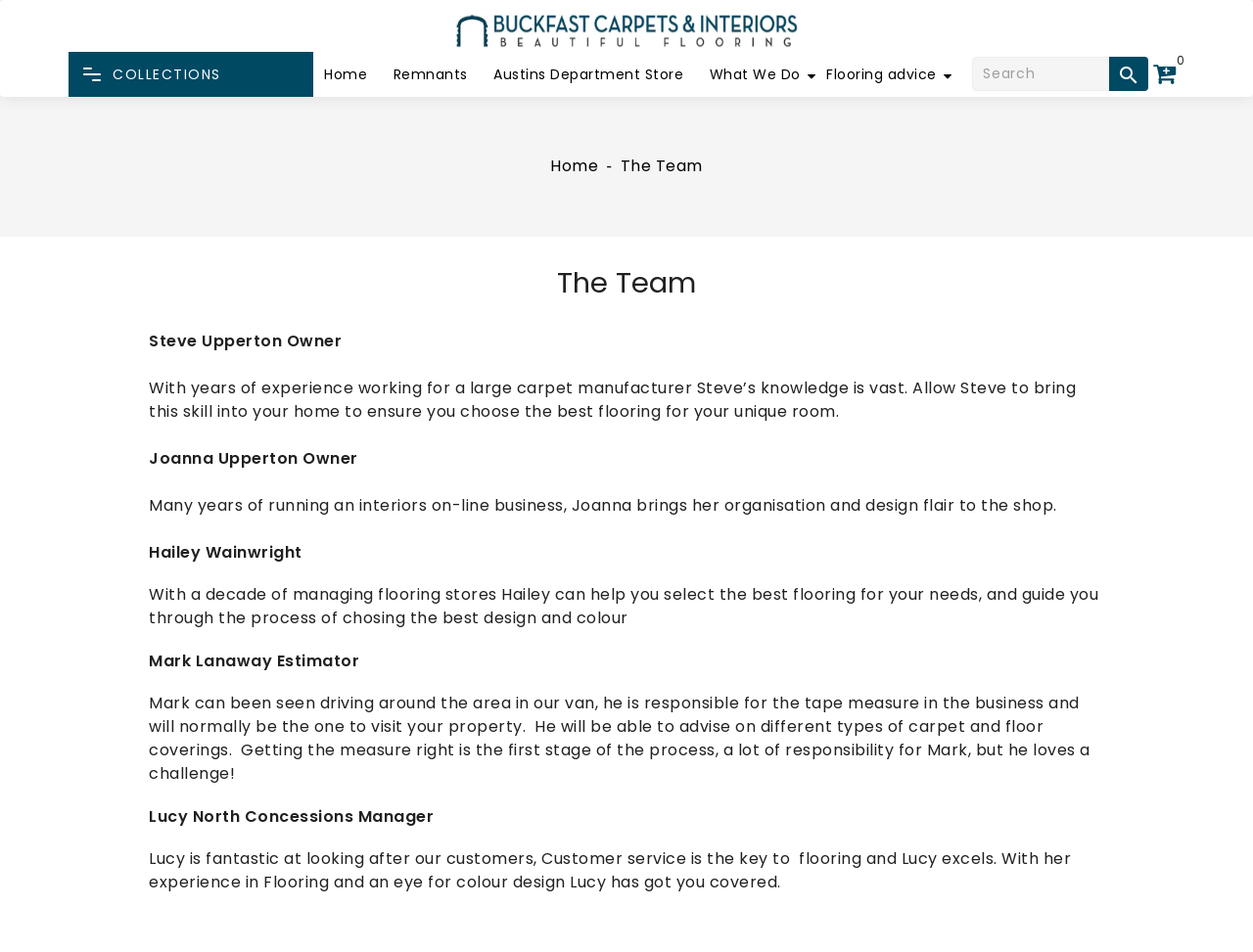Provide a one-word or short-phrase answer to the question:
What is Steve Upperton's profession?

Owner